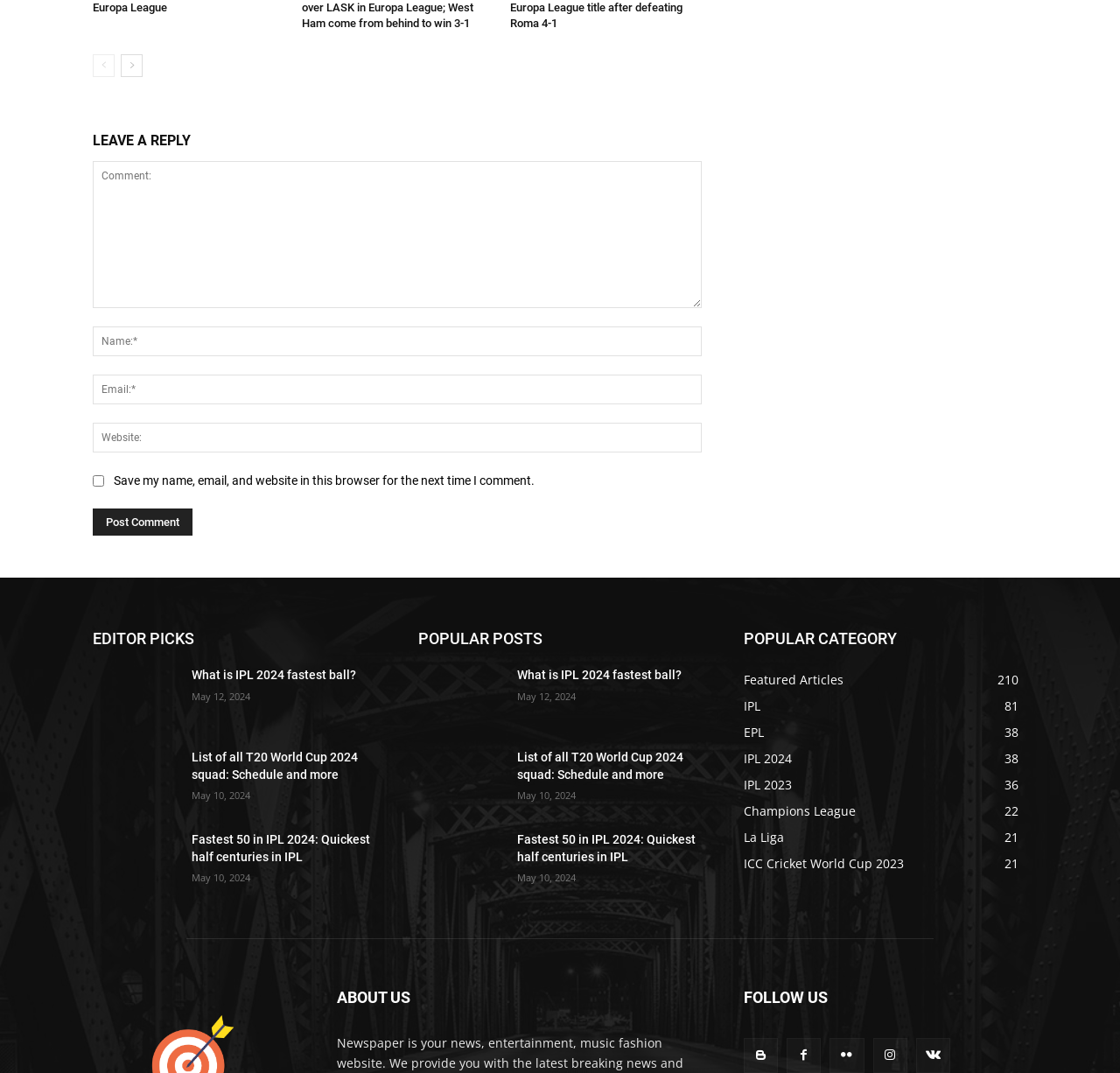Can you specify the bounding box coordinates for the region that should be clicked to fulfill this instruction: "Click the 'List of all T20 World Cup 2024 squad: Schedule and more' link".

[0.083, 0.698, 0.159, 0.754]